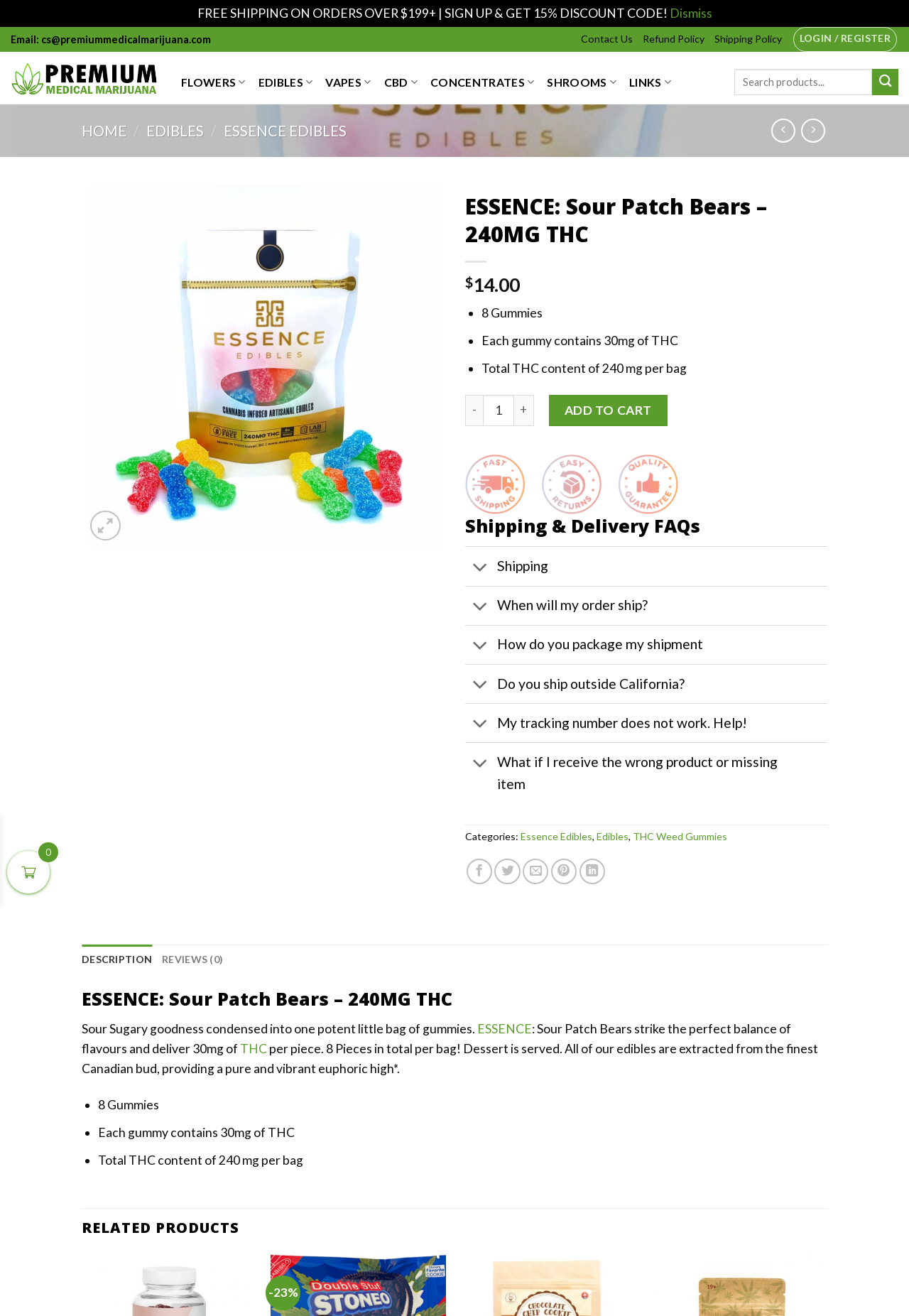What is the total THC content per bag?
Provide an in-depth answer to the question, covering all aspects.

The total THC content per bag can be found in the list marker '• Total THC content of 240 mg per bag'.